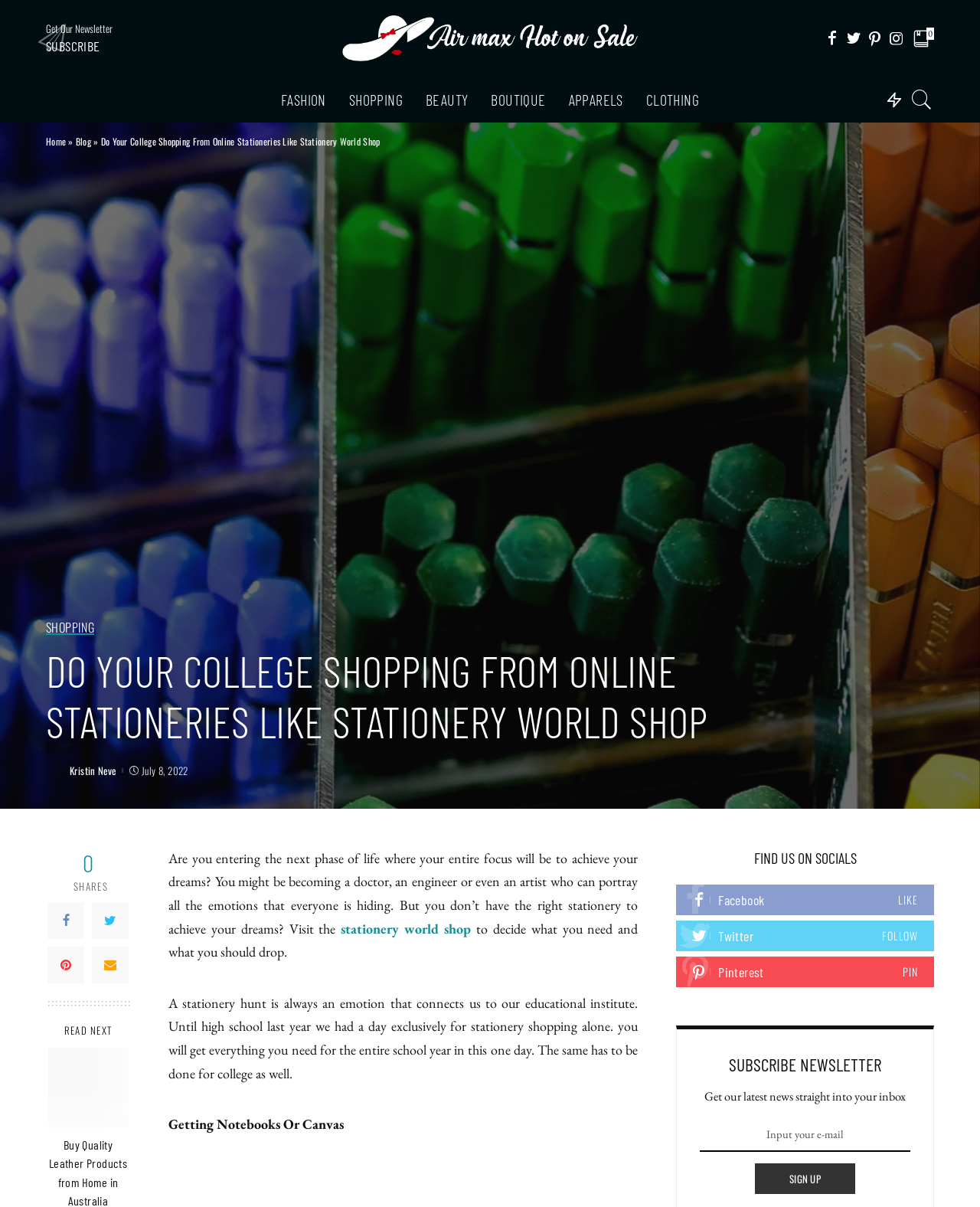What is the name of the online stationery shop mentioned?
Provide a detailed answer to the question, using the image to inform your response.

The webpage mentions 'Stationery World Shop' as a place to visit for college shopping, and it is also linked to the shop's website.